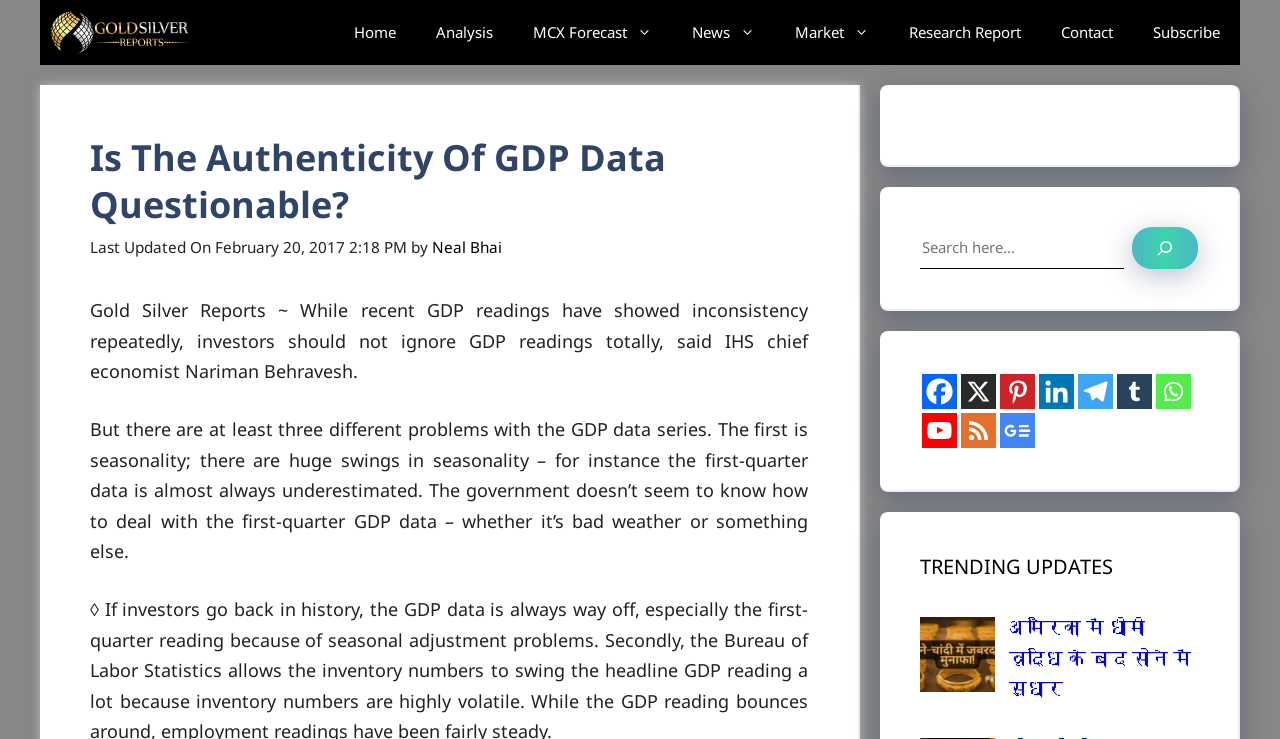Identify the bounding box coordinates for the UI element described as follows: MCX Forecast. Use the format (top-left x, top-left y, bottom-right x, bottom-right y) and ensure all values are floating point numbers between 0 and 1.

[0.401, 0.0, 0.525, 0.088]